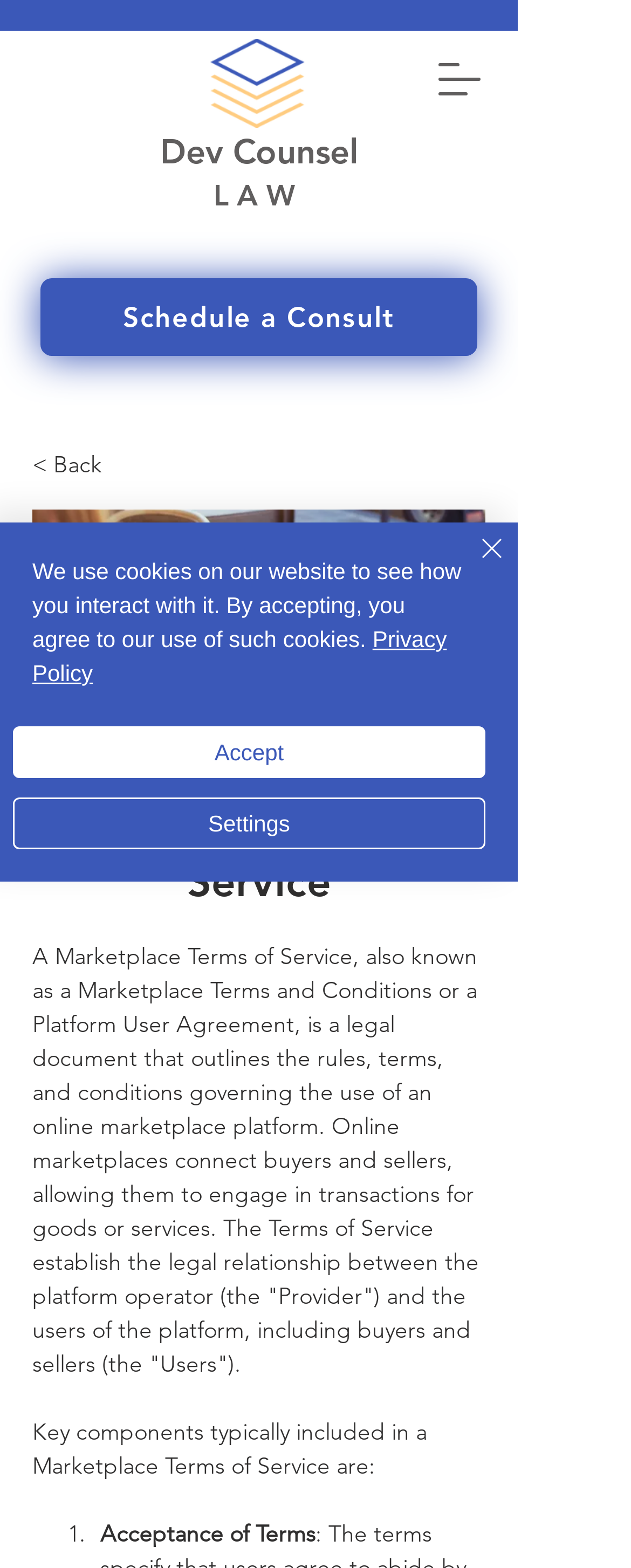Find and specify the bounding box coordinates that correspond to the clickable region for the instruction: "Open navigation menu".

[0.664, 0.025, 0.792, 0.076]